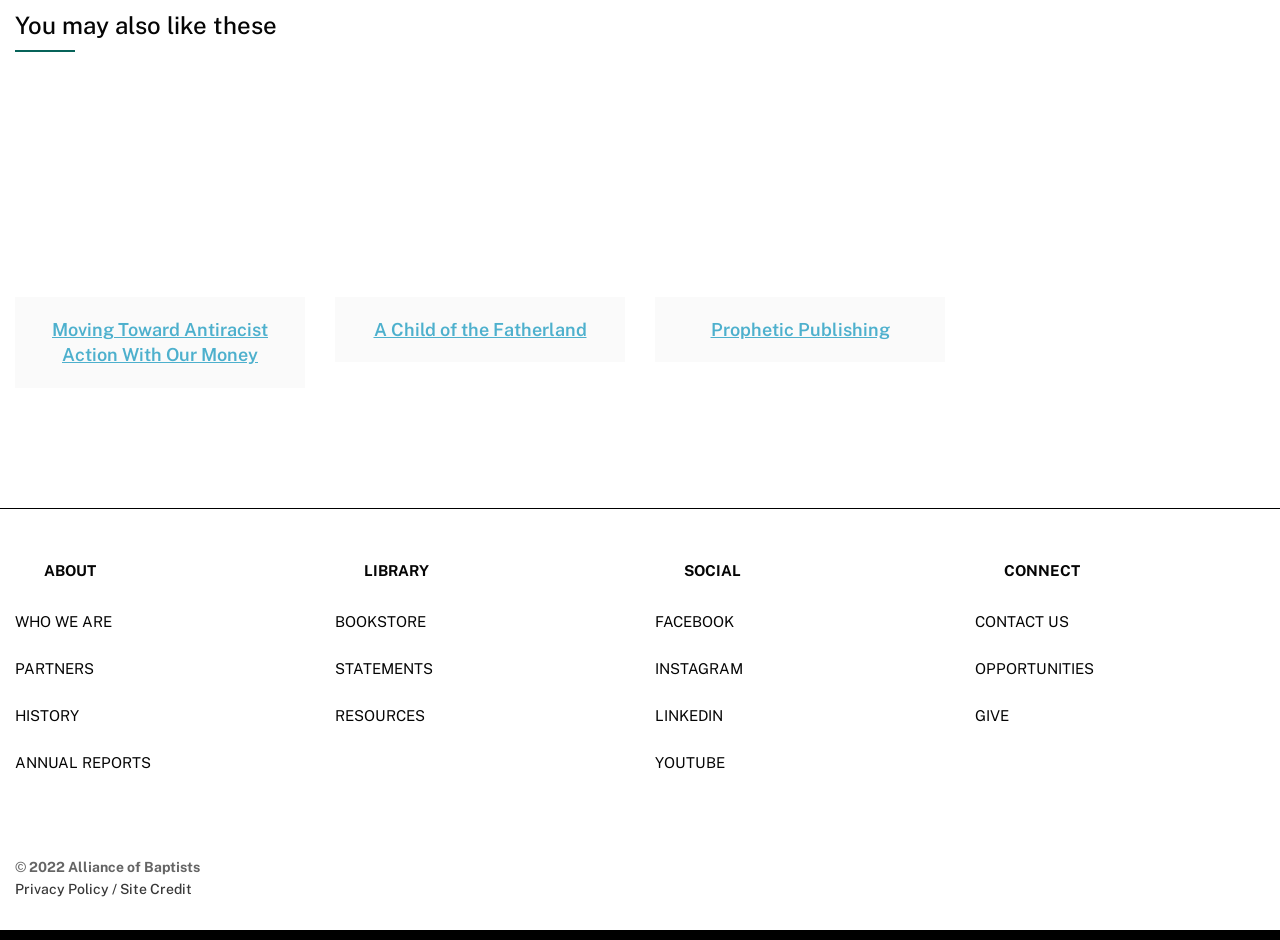Identify the bounding box coordinates for the region to click in order to carry out this instruction: "Go to 'WHO WE ARE'". Provide the coordinates using four float numbers between 0 and 1, formatted as [left, top, right, bottom].

[0.012, 0.652, 0.088, 0.67]